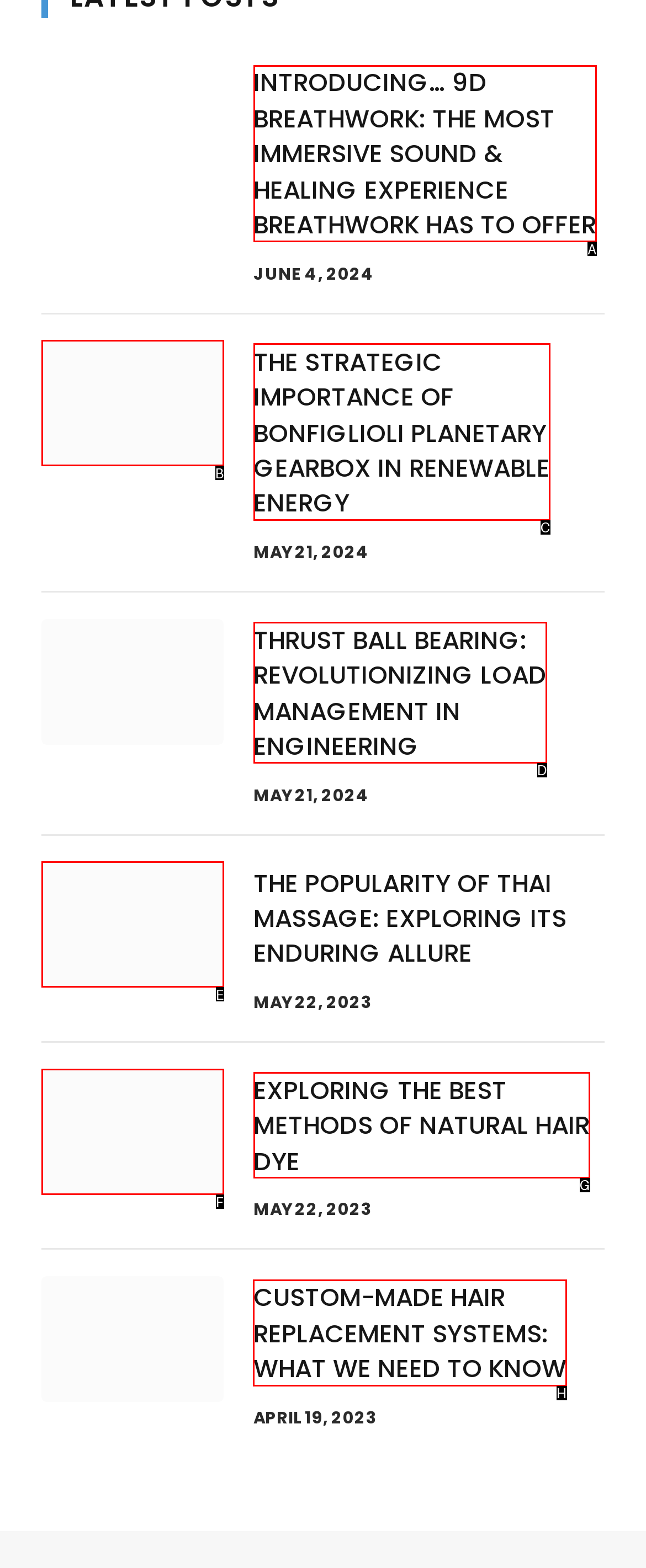Tell me which option I should click to complete the following task: Check out Custom-Made Hair Replacement Systems
Answer with the option's letter from the given choices directly.

H